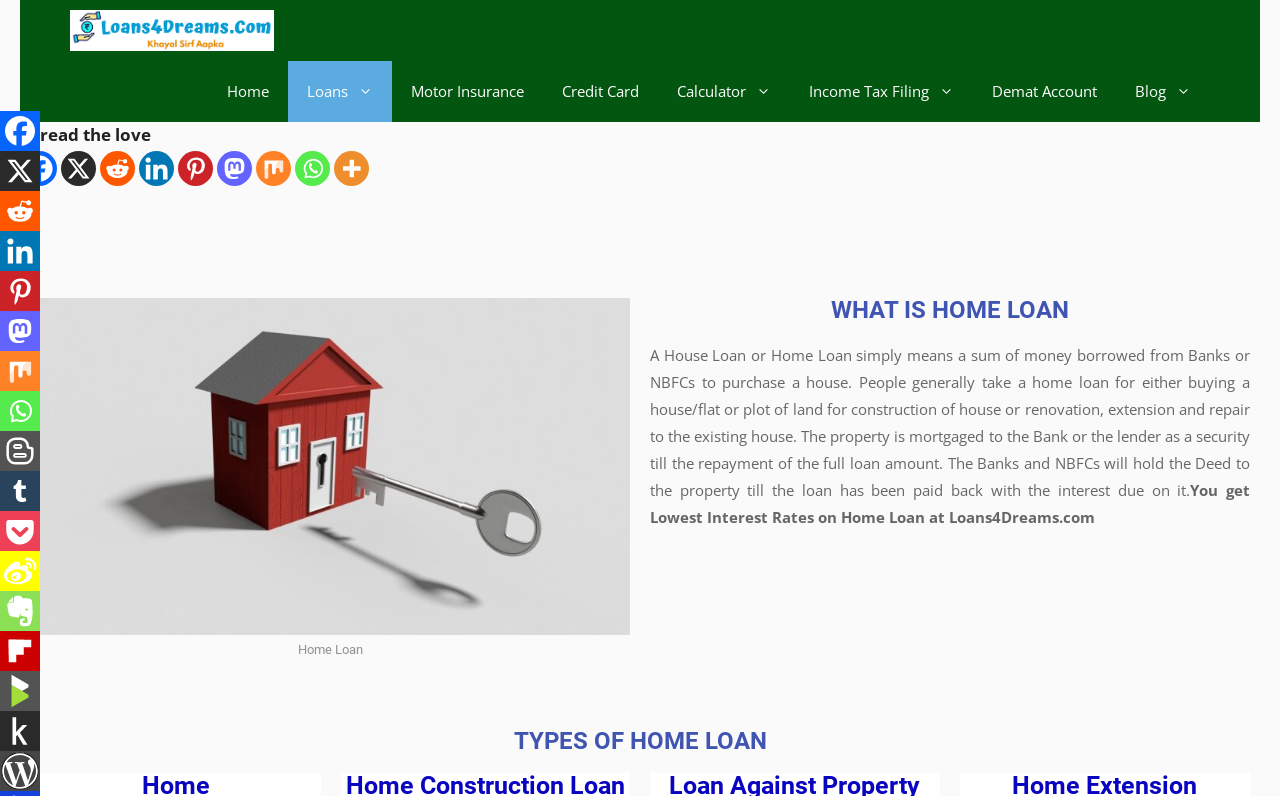What types of loans are mentioned on this webpage?
Deliver a detailed and extensive answer to the question.

The webpage mentions these types of loans in the introductory section, indicating that they are the primary services offered by Loans4Dreams.com.